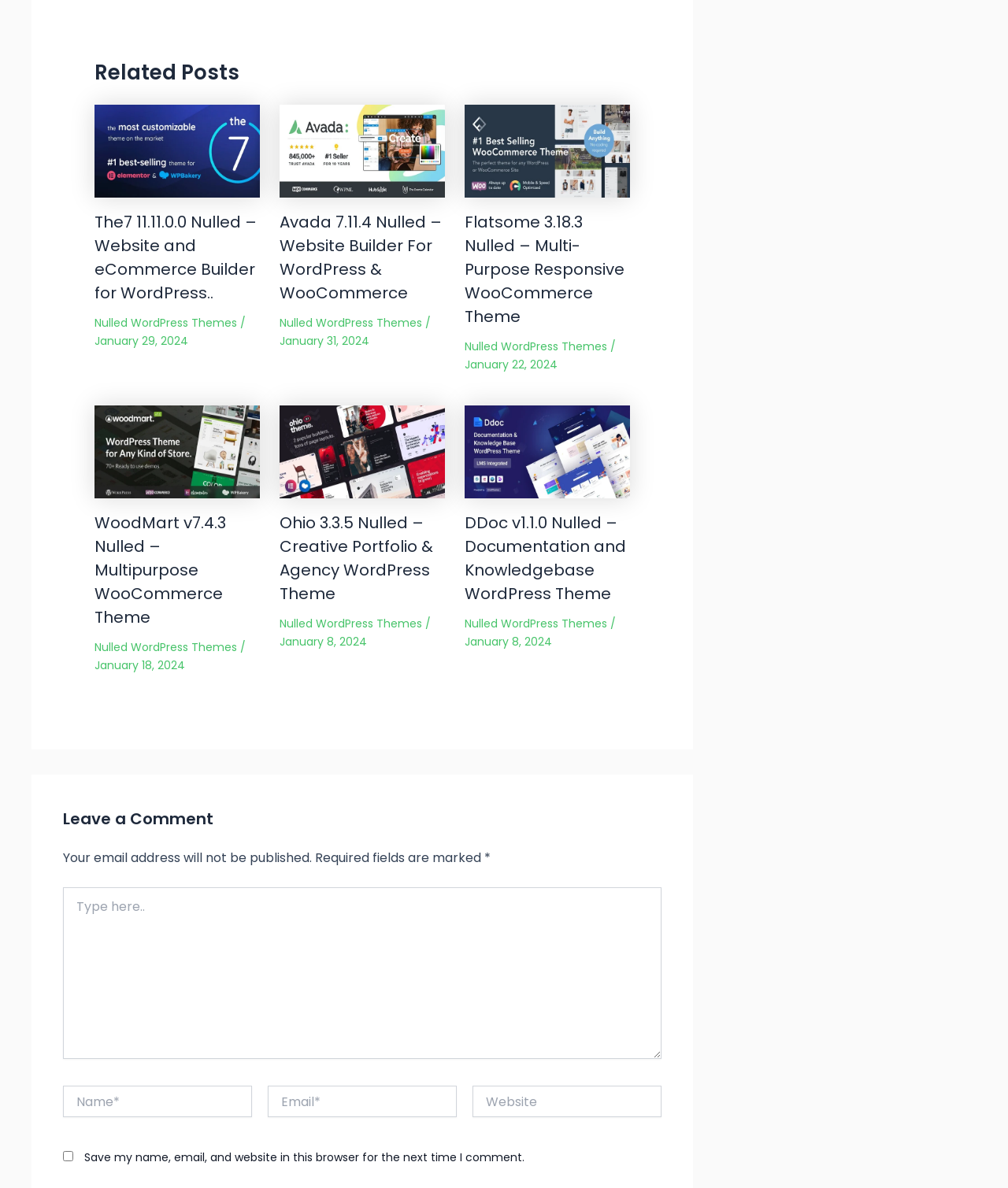Identify and provide the bounding box coordinates of the UI element described: "parent_node: Website name="url" placeholder="Website"". The coordinates should be formatted as [left, top, right, bottom], with each number being a float between 0 and 1.

[0.469, 0.914, 0.656, 0.941]